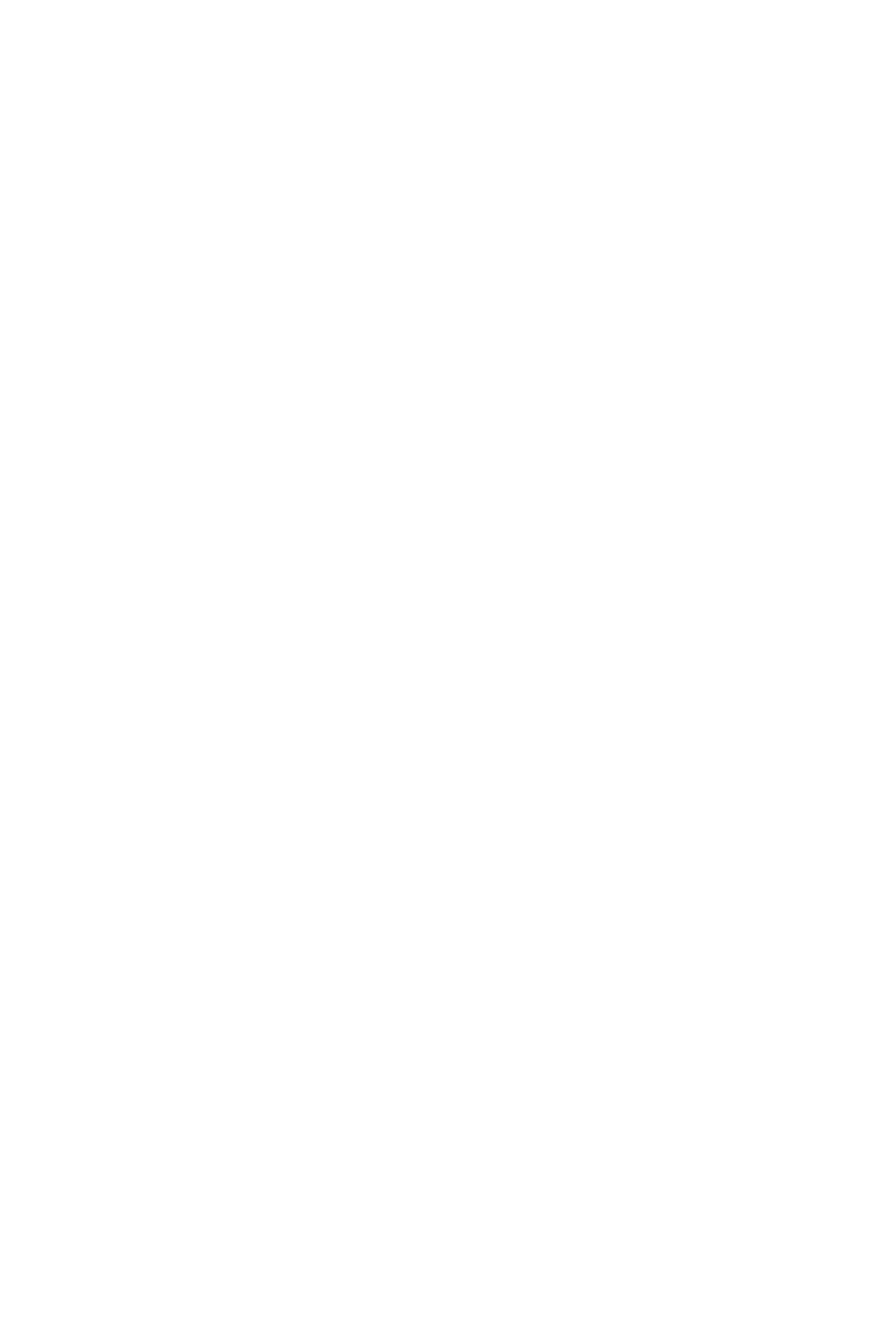Determine the coordinates of the bounding box for the clickable area needed to execute this instruction: "Check the company's business license".

[0.102, 0.931, 0.347, 0.957]